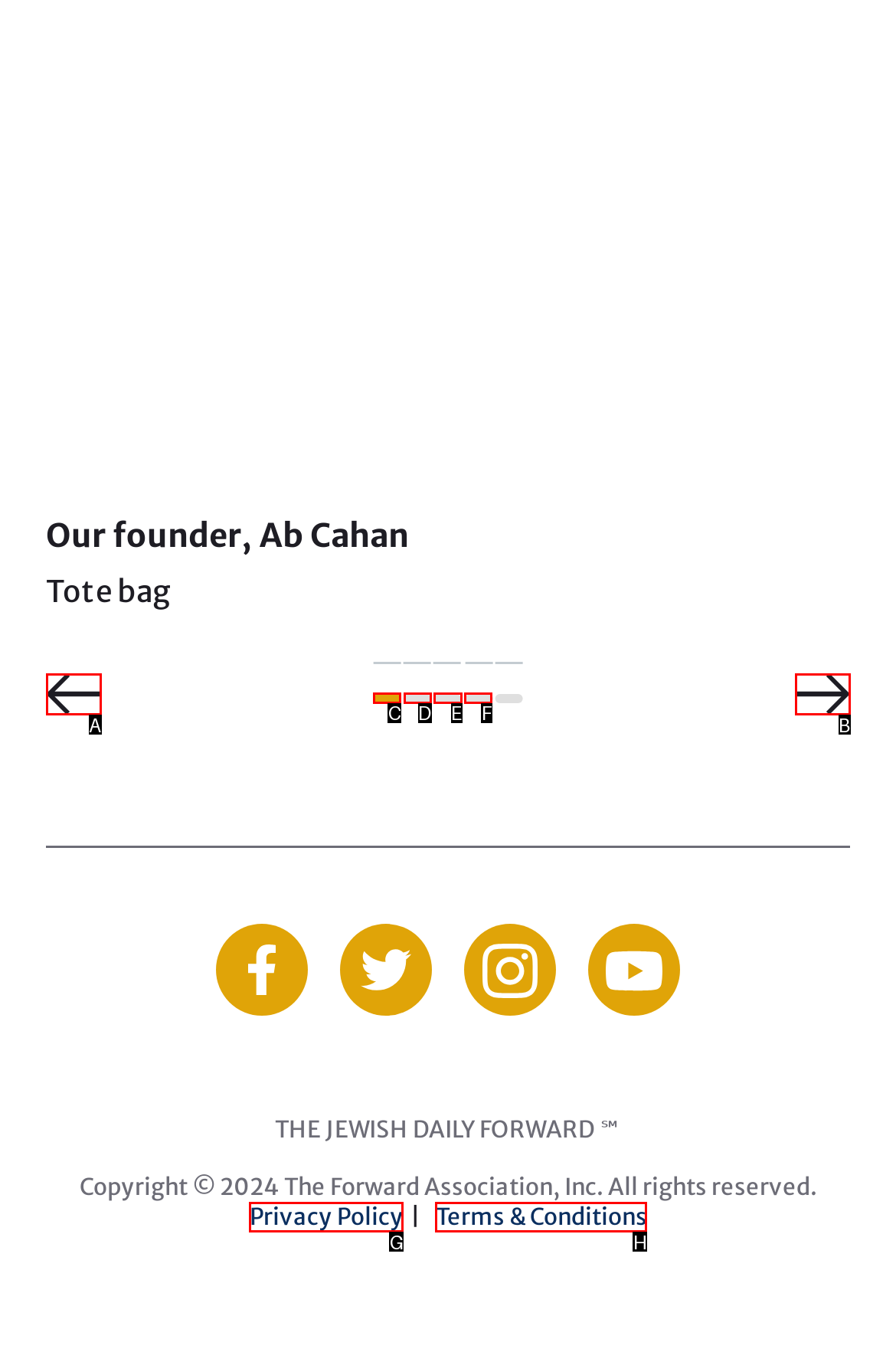Choose the HTML element that corresponds to the description: 2
Provide the answer by selecting the letter from the given choices.

D